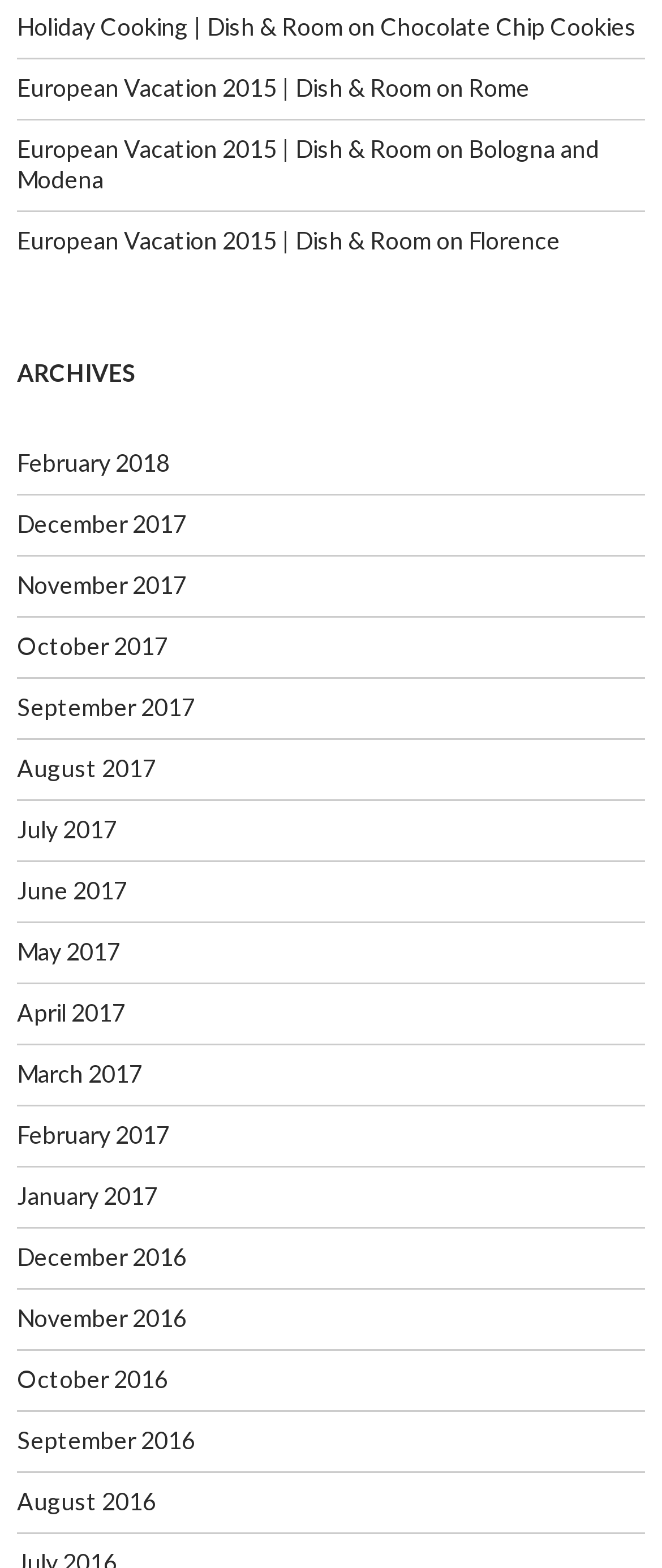Please find the bounding box coordinates in the format (top-left x, top-left y, bottom-right x, bottom-right y) for the given element description. Ensure the coordinates are floating point numbers between 0 and 1. Description: Chocolate Chip Cookies

[0.574, 0.007, 0.962, 0.026]